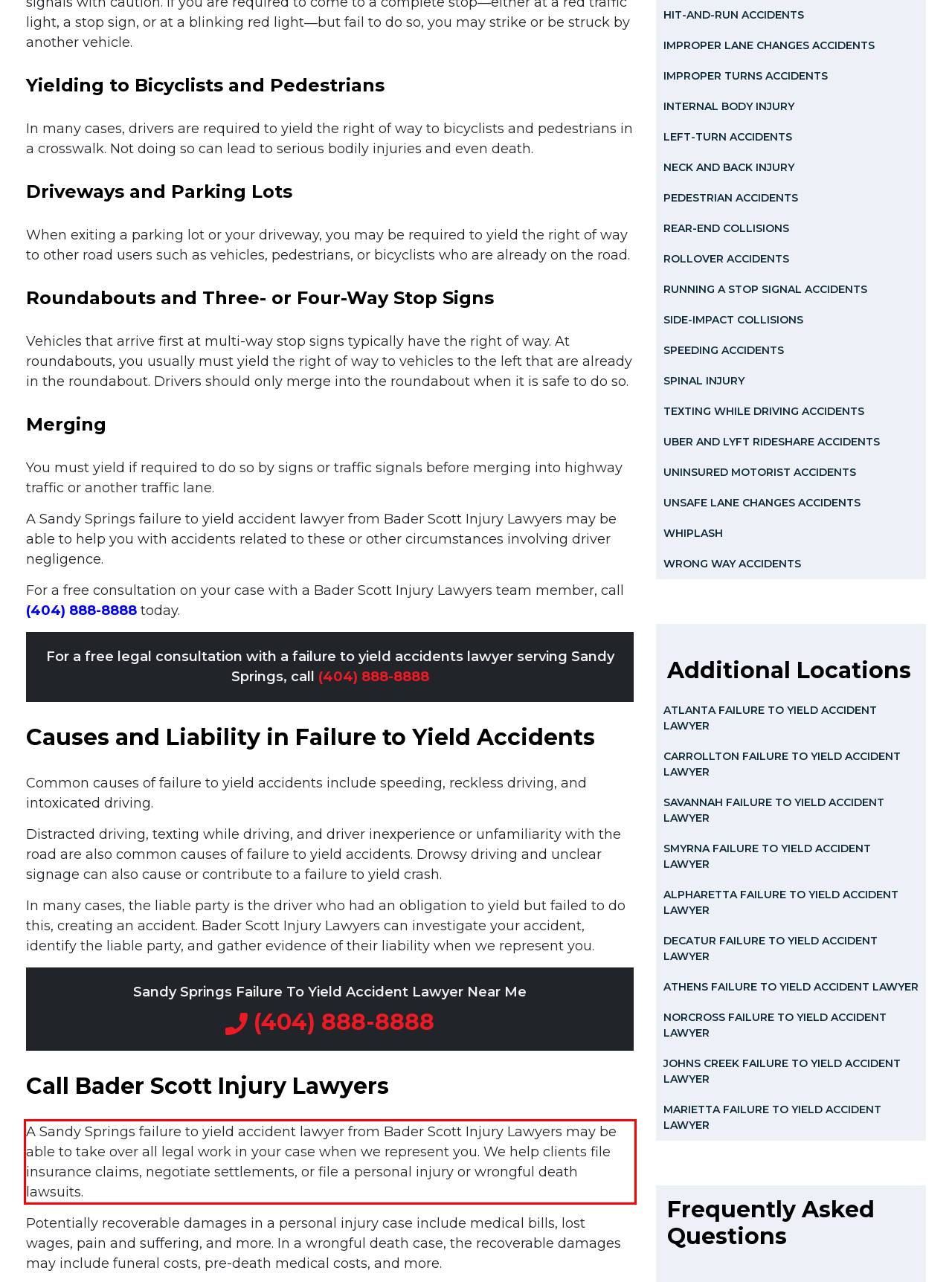You are given a screenshot of a webpage with a UI element highlighted by a red bounding box. Please perform OCR on the text content within this red bounding box.

A Sandy Springs failure to yield accident lawyer from Bader Scott Injury Lawyers may be able to take over all legal work in your case when we represent you. We help clients file insurance claims, negotiate settlements, or file a personal injury or wrongful death lawsuits.